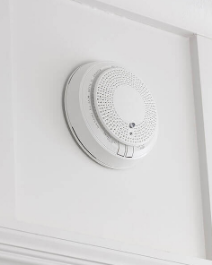Offer an in-depth caption for the image presented.

The image features a modern ADT Fire & Smoke Detector, showcasing its sleek, circular design mounted on a white ceiling. The detector is equipped with a series of ventilation holes that aid in smoke detection, and a central button likely used for testing or silencing alarms. It represents an essential component of a home security system, providing crucial protection against fire hazards. Positioned strategically in living spaces, such detectors are vital for ensuring the safety and well-being of residents by alerting them to smoke or fire at the earliest possible moment.